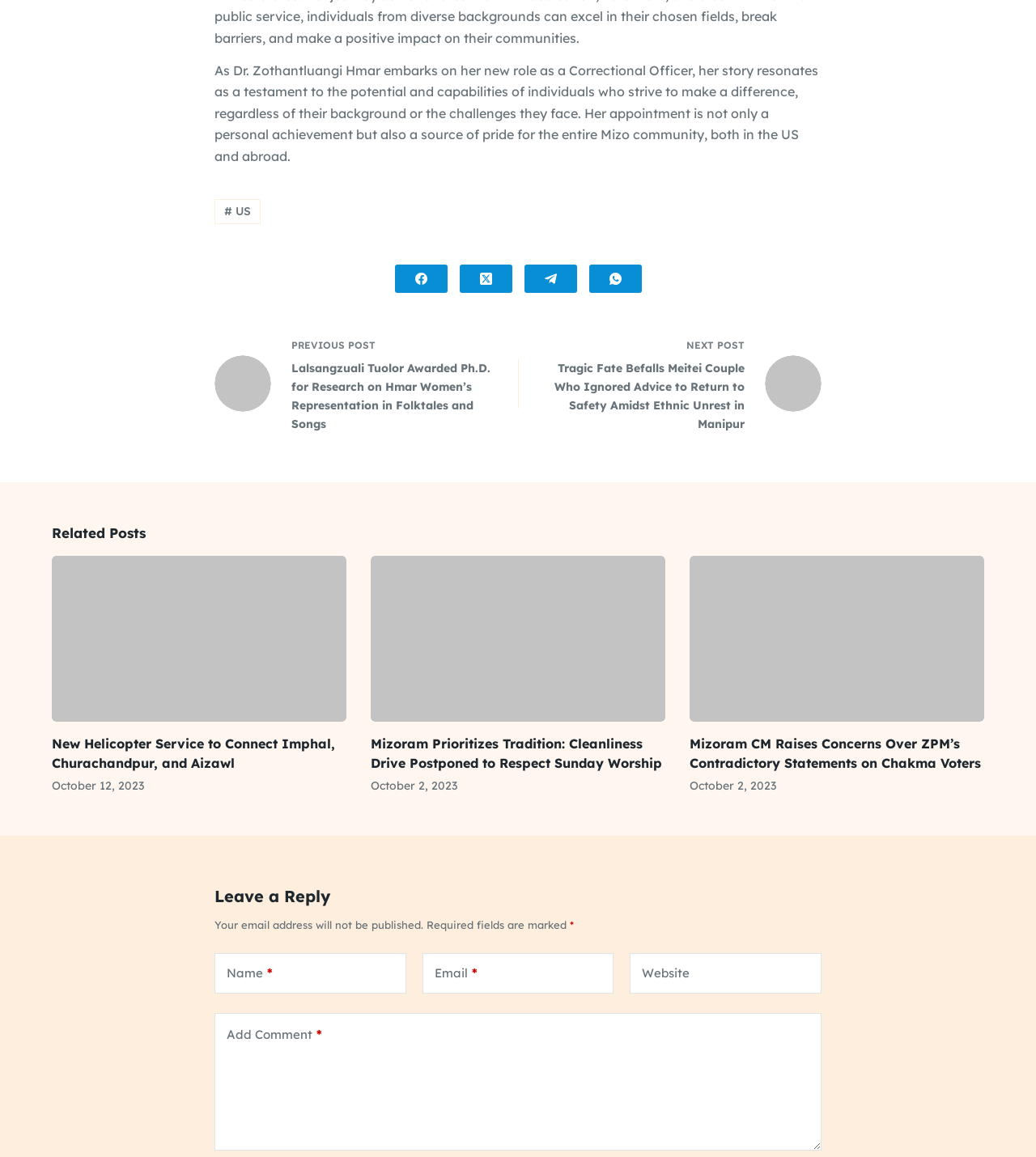Determine the bounding box for the UI element described here: "parent_node: Website name="url"".

[0.608, 0.824, 0.793, 0.859]